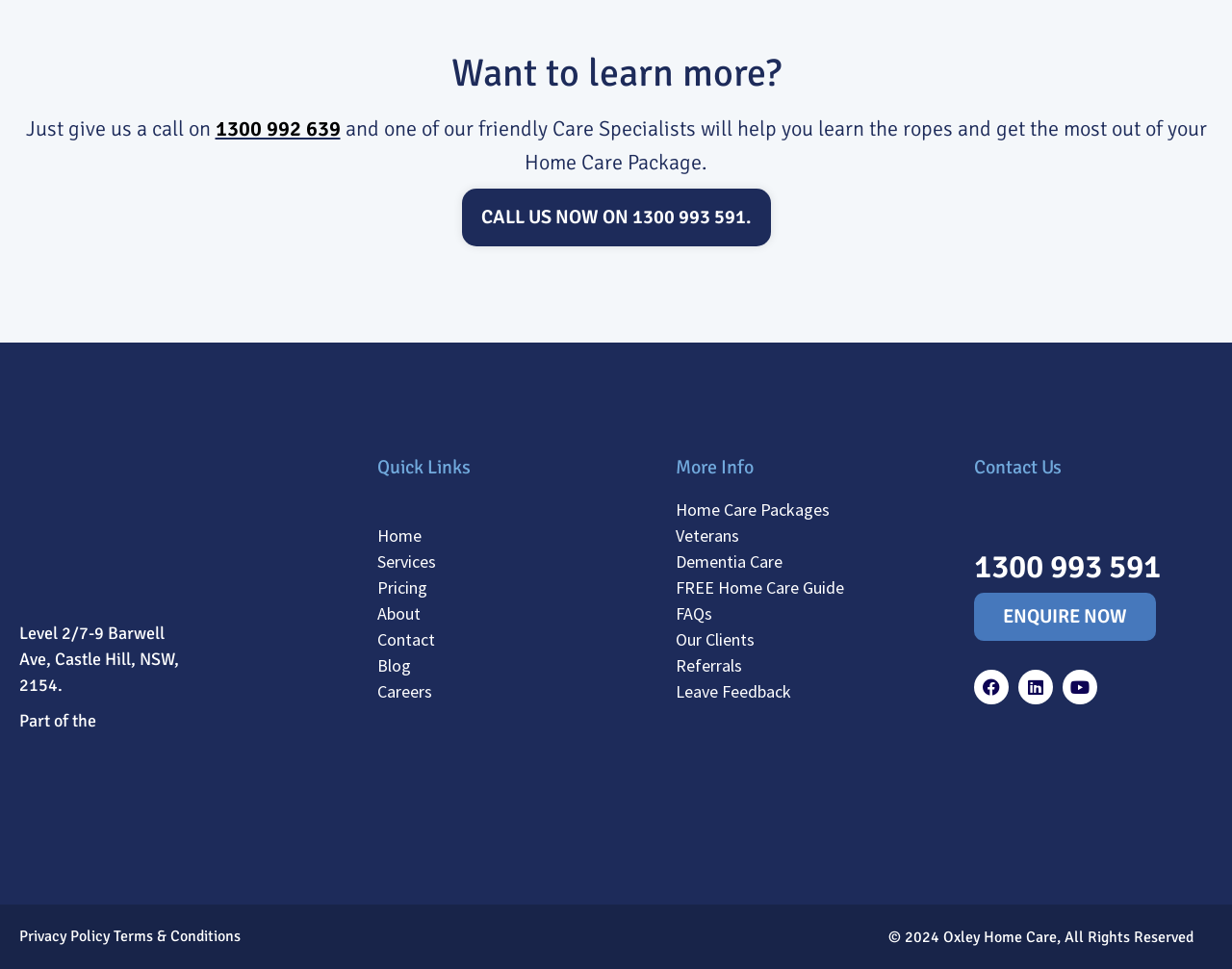How can I contact Oxley Home Care?
Based on the image, give a concise answer in the form of a single word or short phrase.

Call or Enquire Now